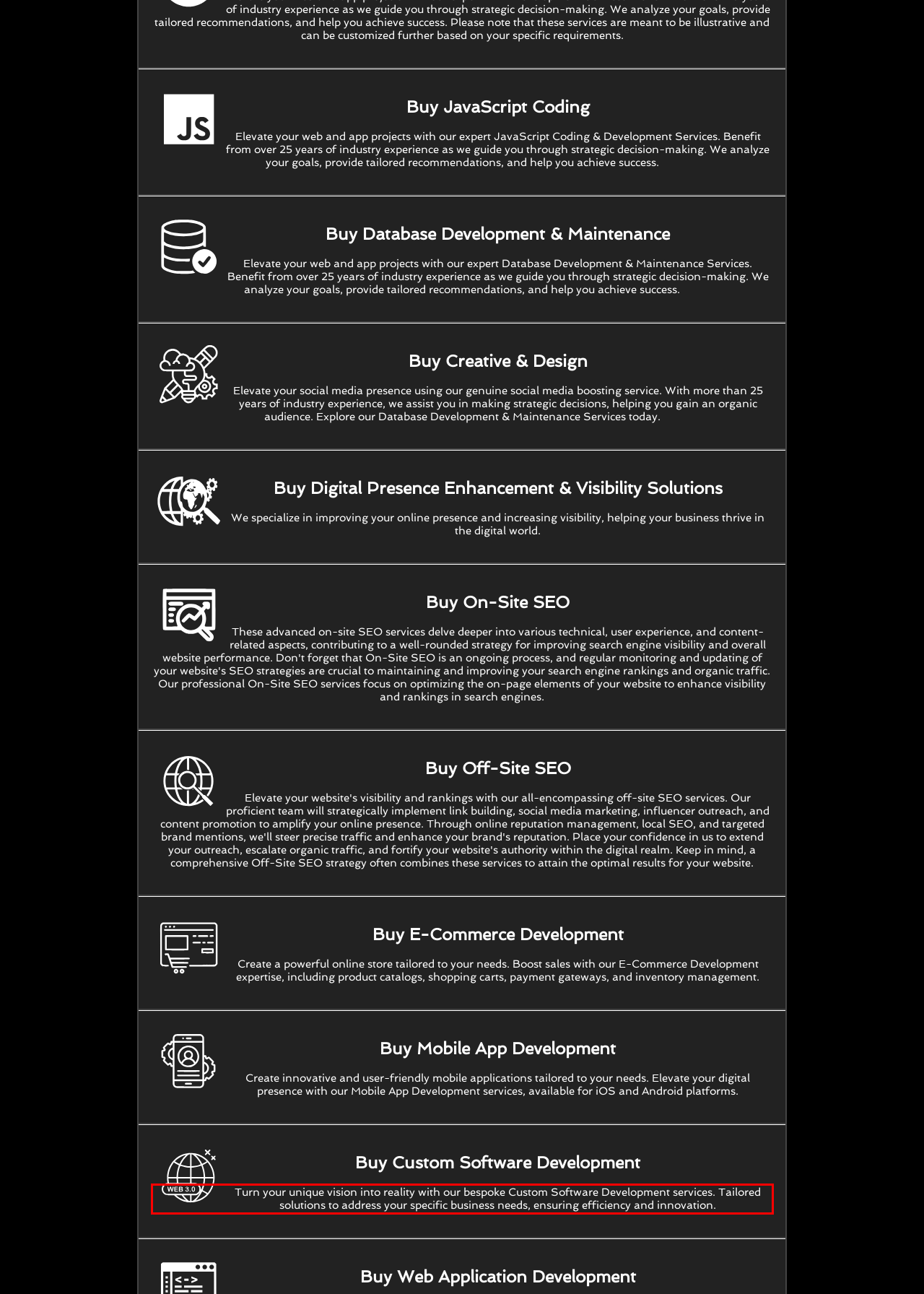Given a screenshot of a webpage with a red bounding box, please identify and retrieve the text inside the red rectangle.

Turn your unique vision into reality with our bespoke Custom Software Development services. Tailored solutions to address your specific business needs, ensuring efficiency and innovation.